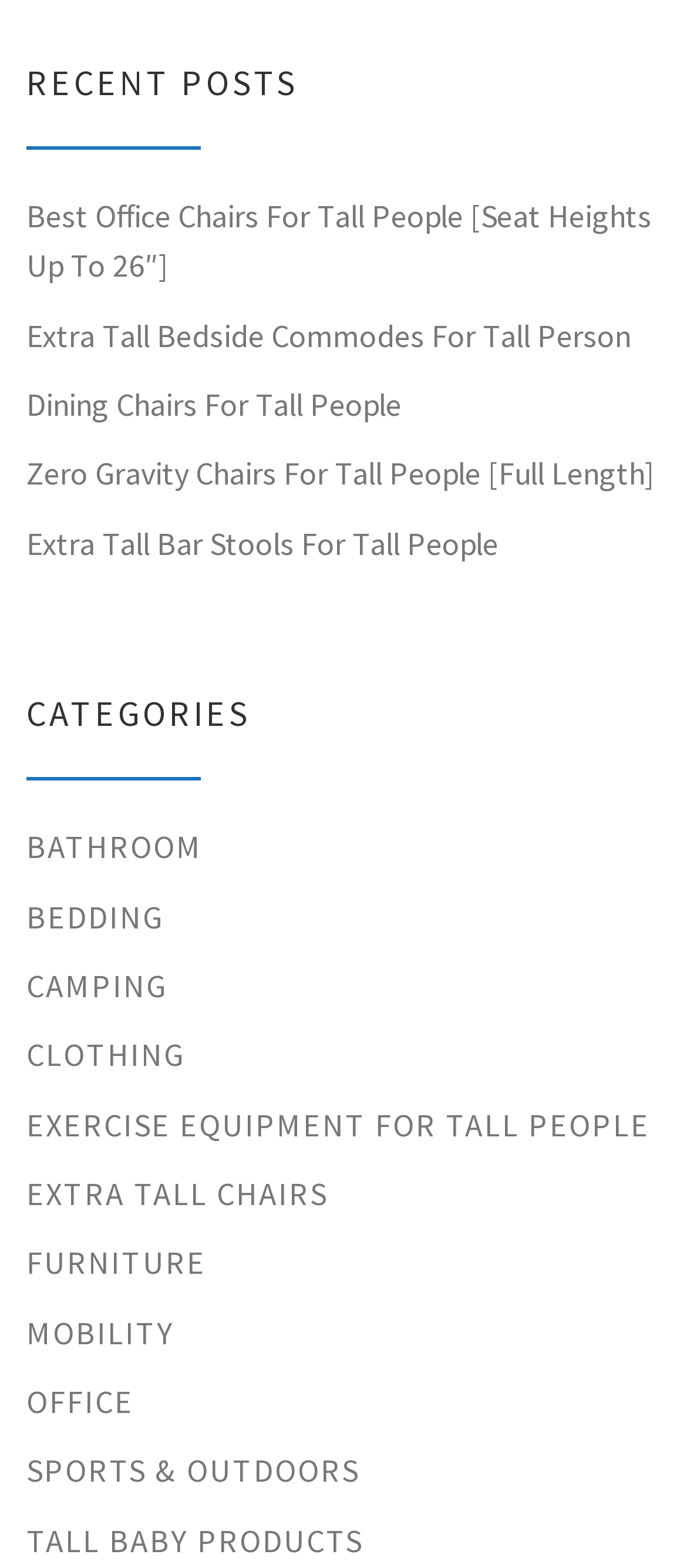Please specify the bounding box coordinates for the clickable region that will help you carry out the instruction: "read about best office chairs for tall people".

[0.038, 0.123, 0.962, 0.186]